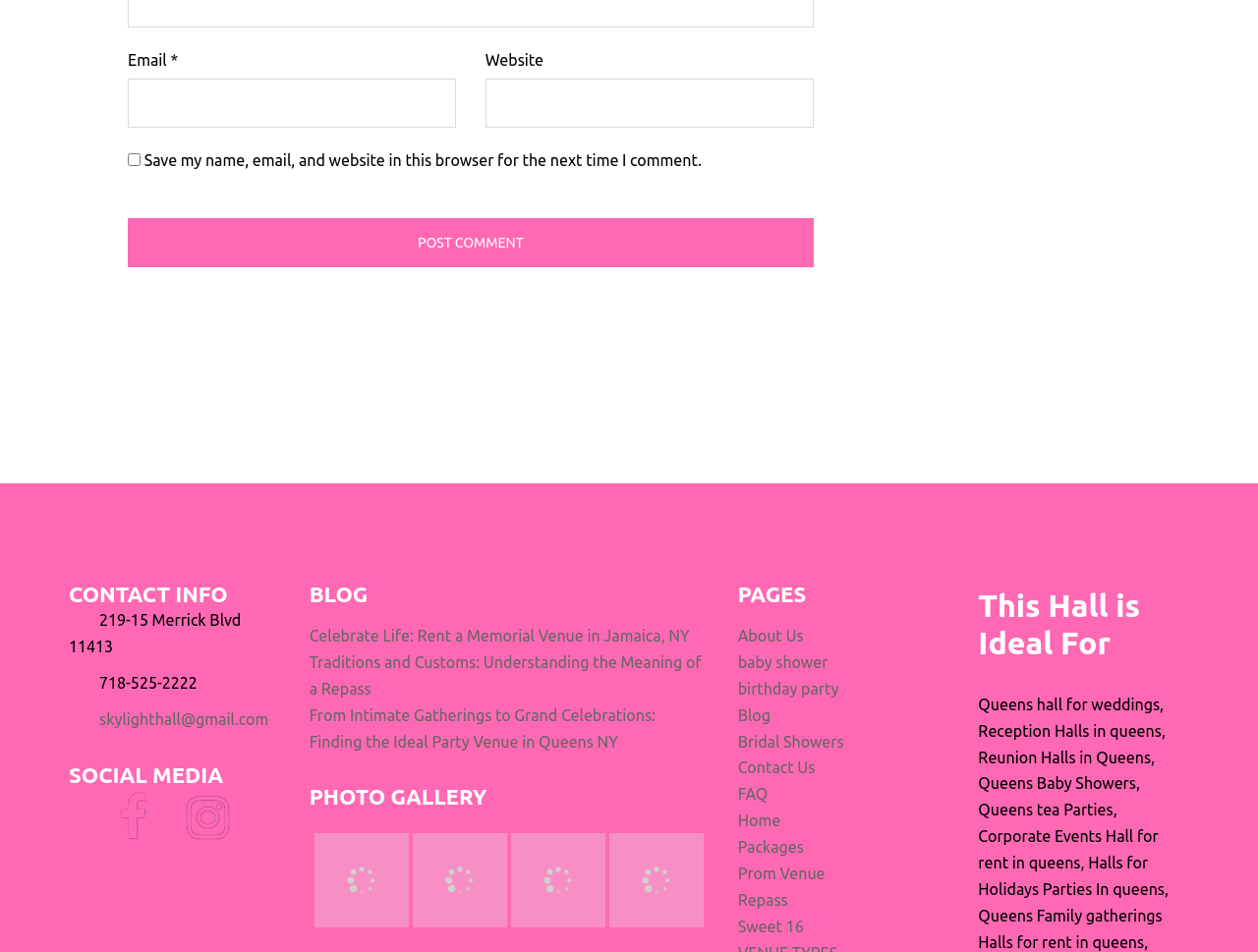What is the phone number listed on the webpage?
Utilize the image to construct a detailed and well-explained answer.

The phone number is listed in the 'CONTACT INFO' section, along with the address and email, and is displayed as '718-525-2222'.